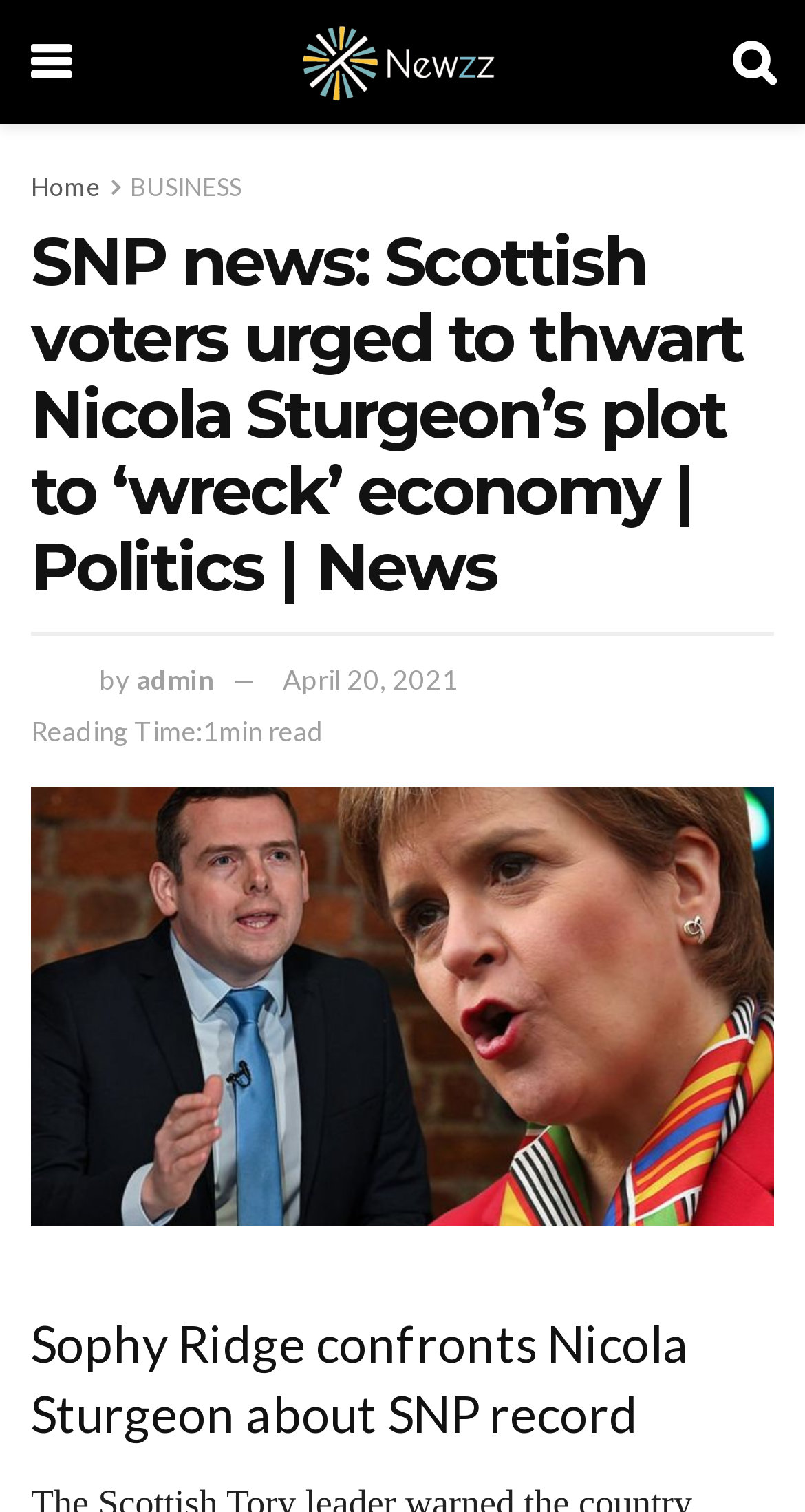Please determine the primary heading and provide its text.

SNP news: Scottish voters urged to thwart Nicola Sturgeon’s plot to ‘wreck’ economy | Politics | News